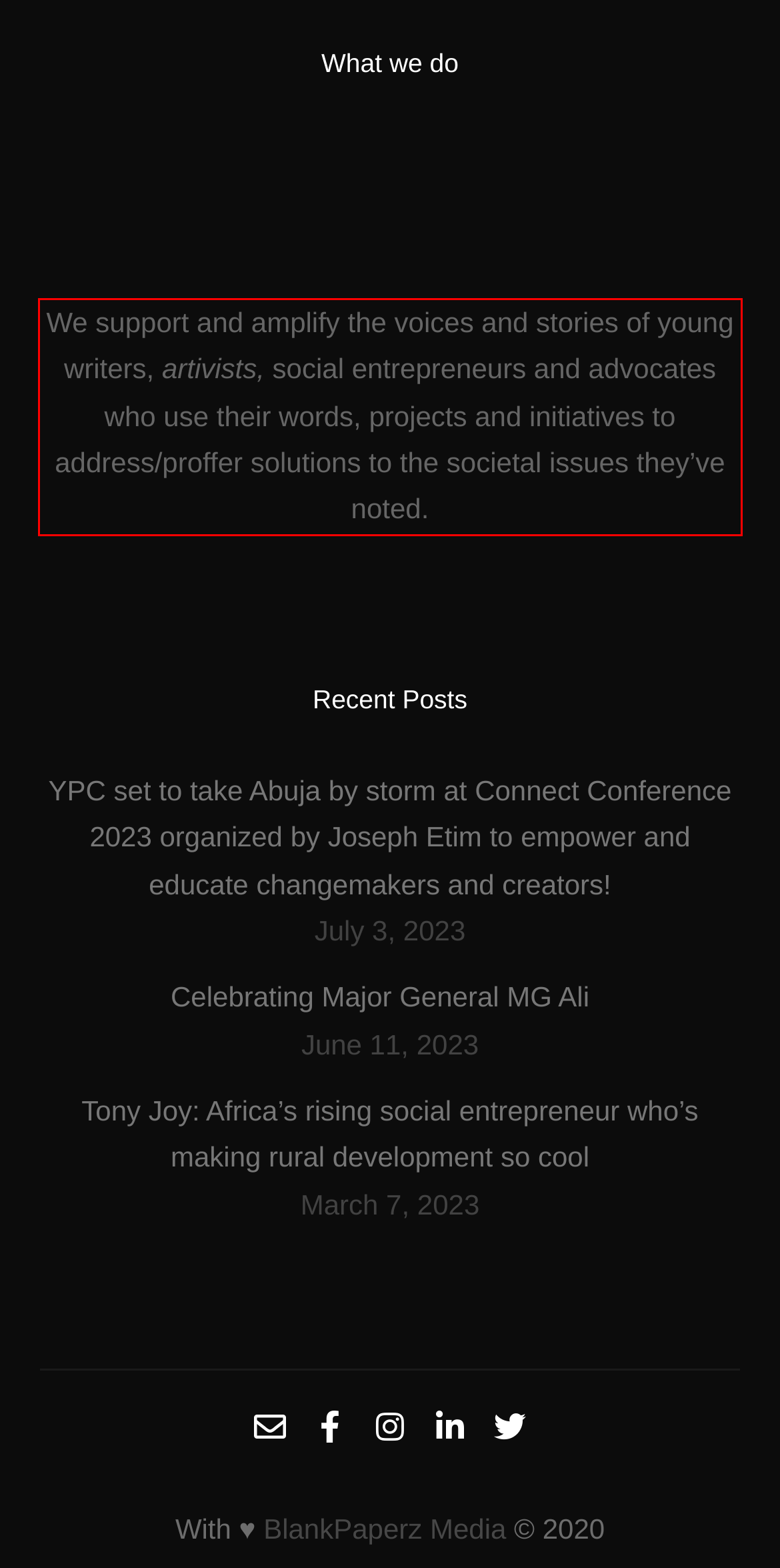Identify the text within the red bounding box on the webpage screenshot and generate the extracted text content.

We support and amplify the voices and stories of young writers, artivists, social entrepreneurs and advocates who use their words, projects and initiatives to address/proffer solutions to the societal issues they’ve noted.